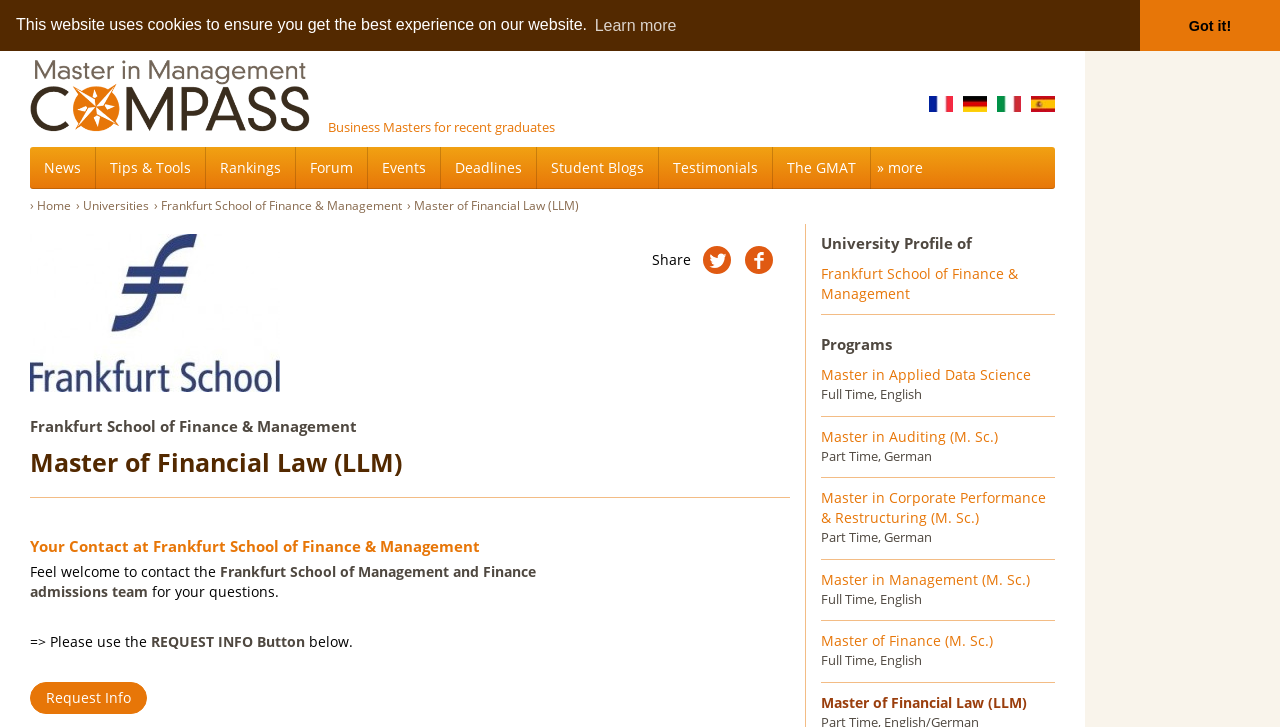Identify the main heading from the webpage and provide its text content.

Master of Financial Law (LLM)